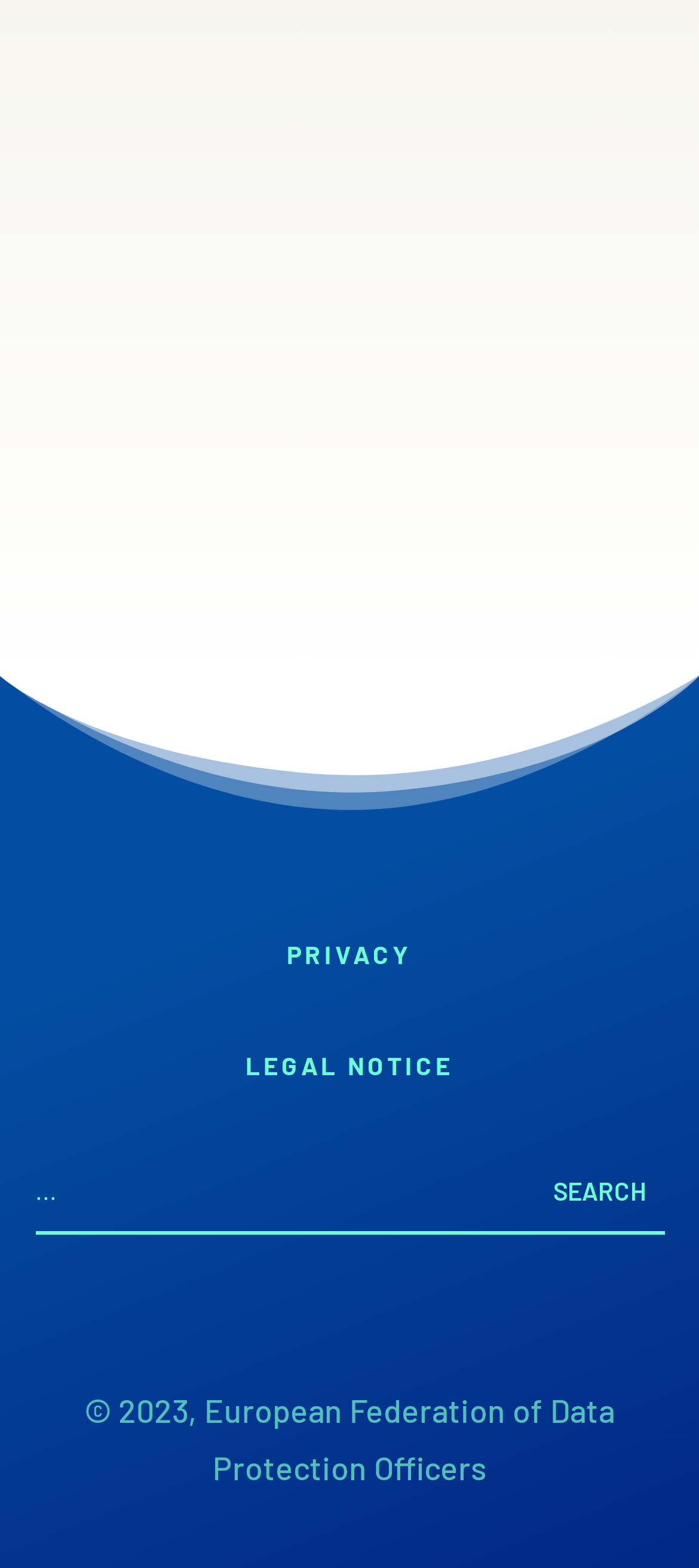What is the organization's copyright year?
Using the details from the image, give an elaborate explanation to answer the question.

The copyright year can be found at the bottom of the webpage, where it says '© 2023, European Federation of Data Protection Officers'.